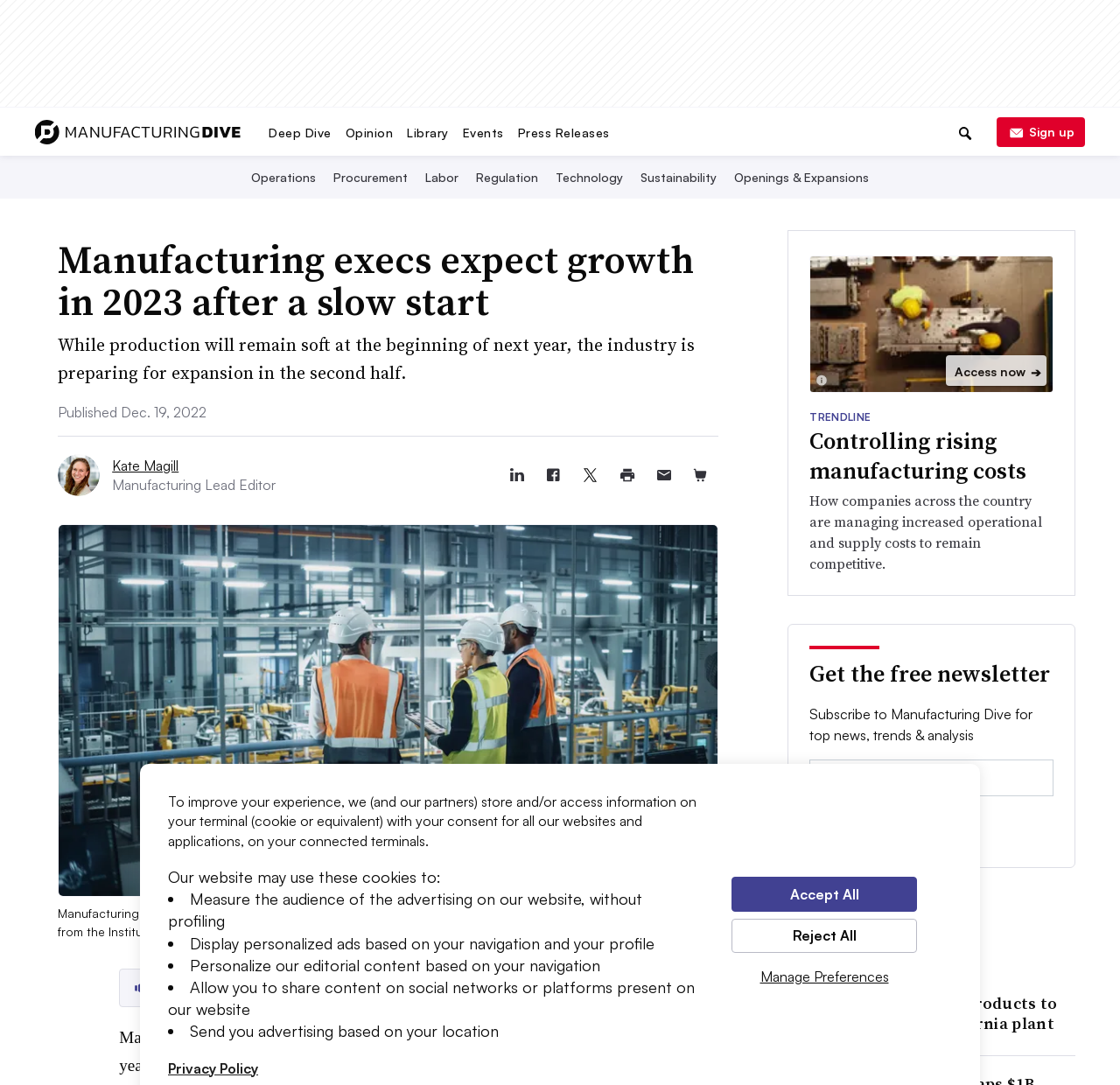Predict the bounding box coordinates for the UI element described as: "Openings & Expansions". The coordinates should be four float numbers between 0 and 1, presented as [left, top, right, bottom].

[0.652, 0.157, 0.779, 0.171]